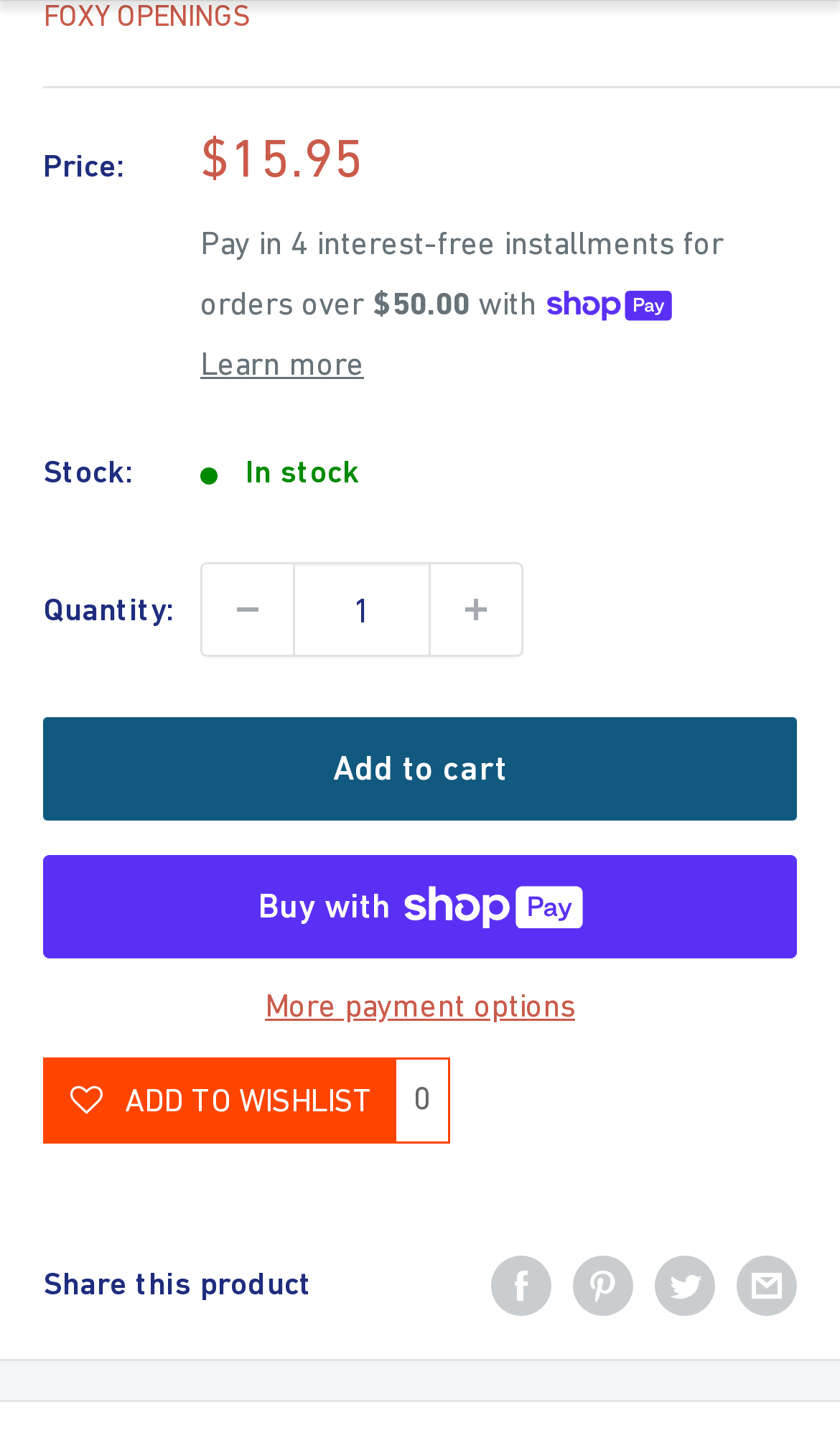Use one word or a short phrase to answer the question provided: 
What is the sale price of the product?

$15.95